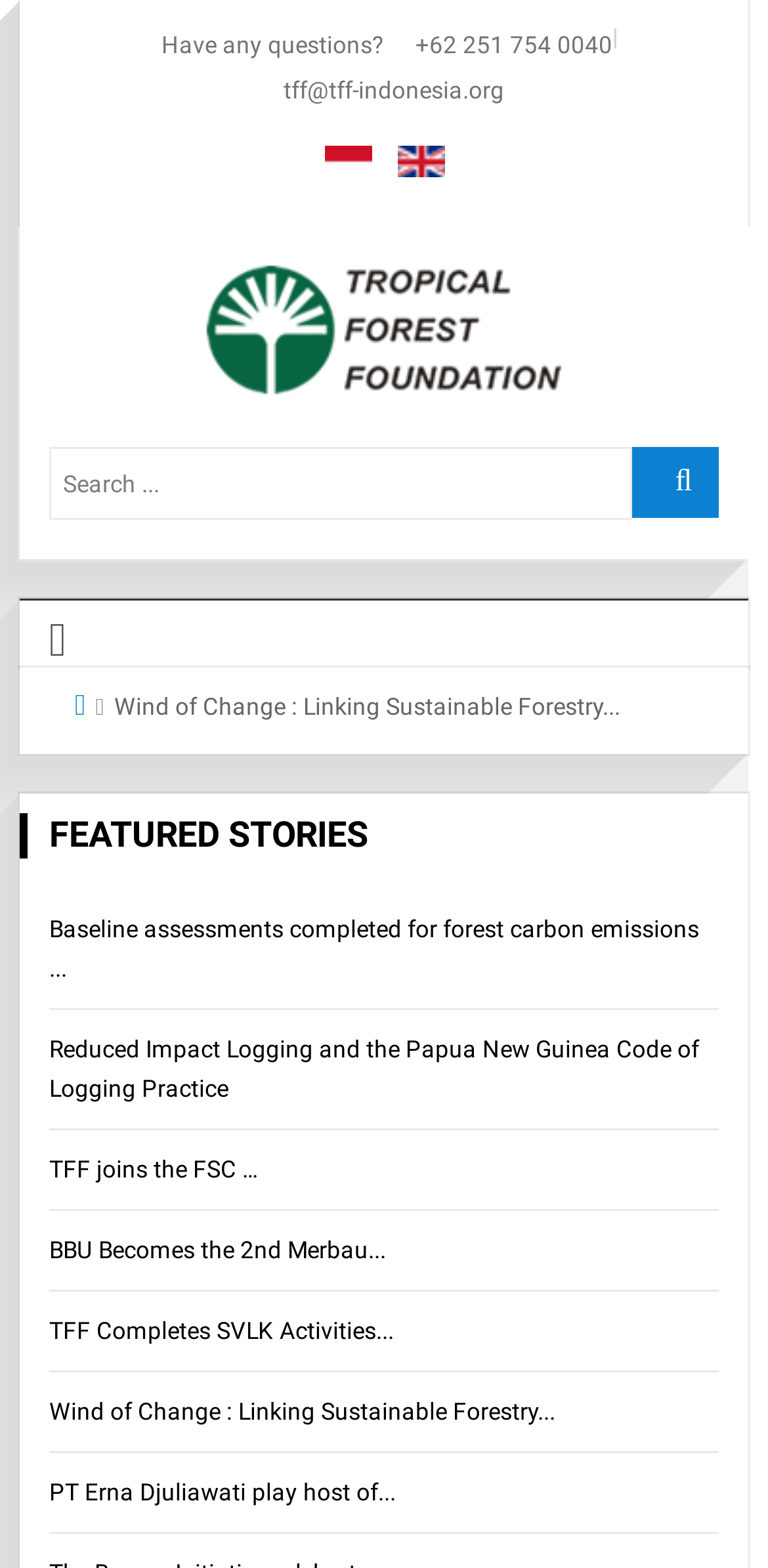How many featured stories are displayed?
Carefully analyze the image and provide a detailed answer to the question.

I counted the number of links under the heading 'FEATURED STORIES' which are 'Baseline assessments completed for forest carbon emissions...', 'Reduced Impact Logging and the Papua New Guinea Code of Logging Practice', and so on, indicating that they are featured stories.